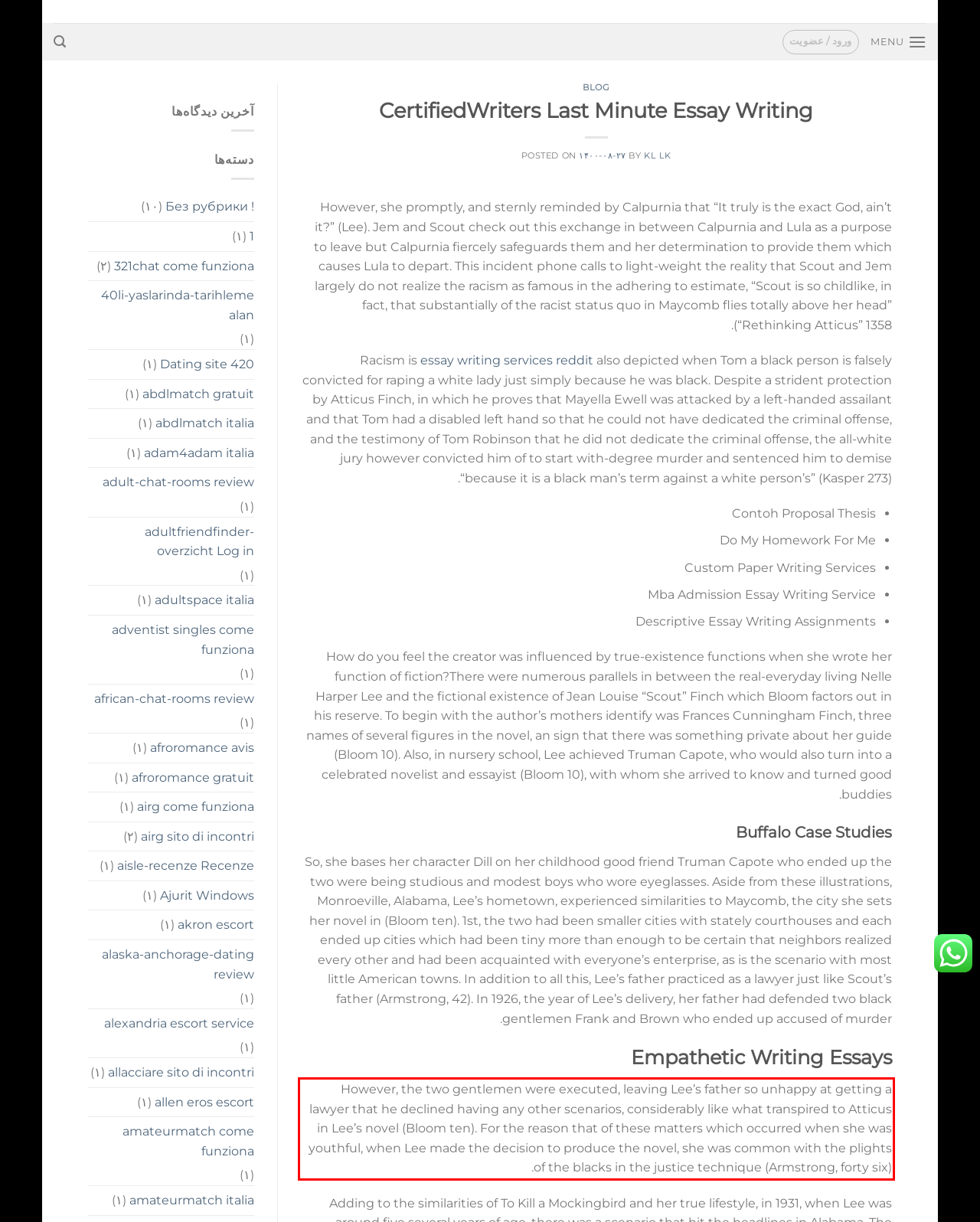You are looking at a screenshot of a webpage with a red rectangle bounding box. Use OCR to identify and extract the text content found inside this red bounding box.

However, the two gentlemen were executed, leaving Lee’s father so unhappy at getting a lawyer that he declined having any other scenarios, considerably like what transpired to Atticus in Lee’s novel (Bloom ten). For the reason that of these matters which occurred when she was youthful, when Lee made the decision to produce the novel, she was common with the plights of the blacks in the justice technique (Armstrong, forty six).